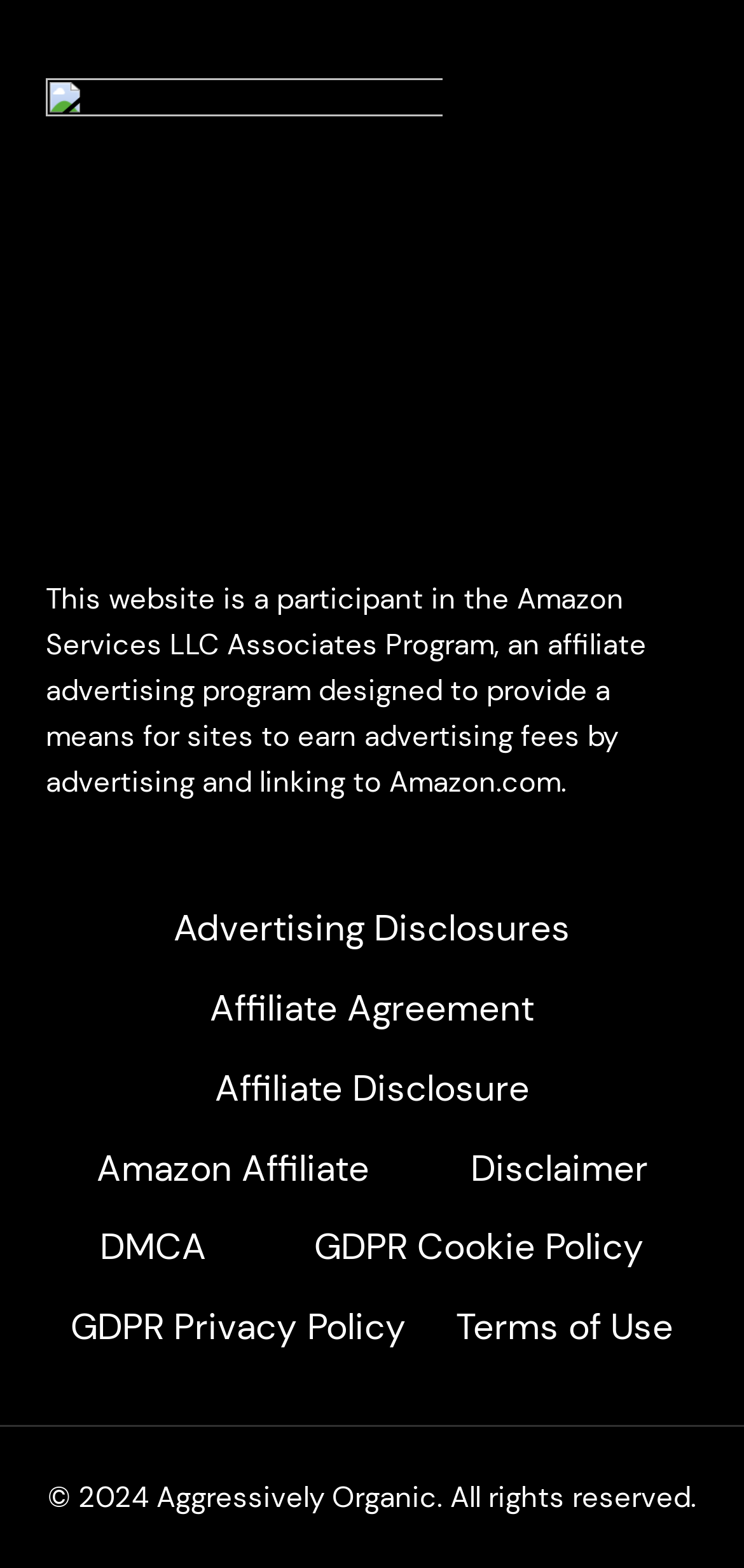Find and provide the bounding box coordinates for the UI element described with: "GDPR Privacy Policy".

[0.066, 0.822, 0.575, 0.873]